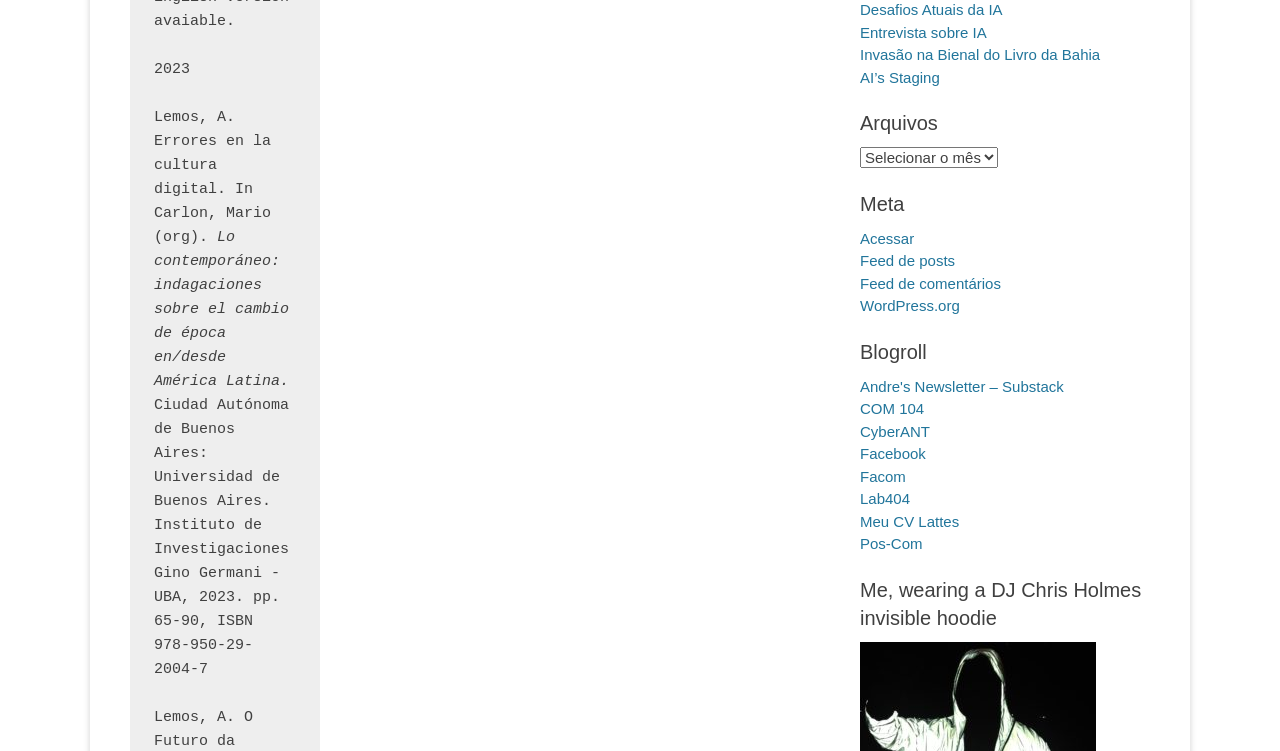Provide a one-word or one-phrase answer to the question:
What is the name of the person wearing a DJ Chris Holmes invisible hoodie?

The author